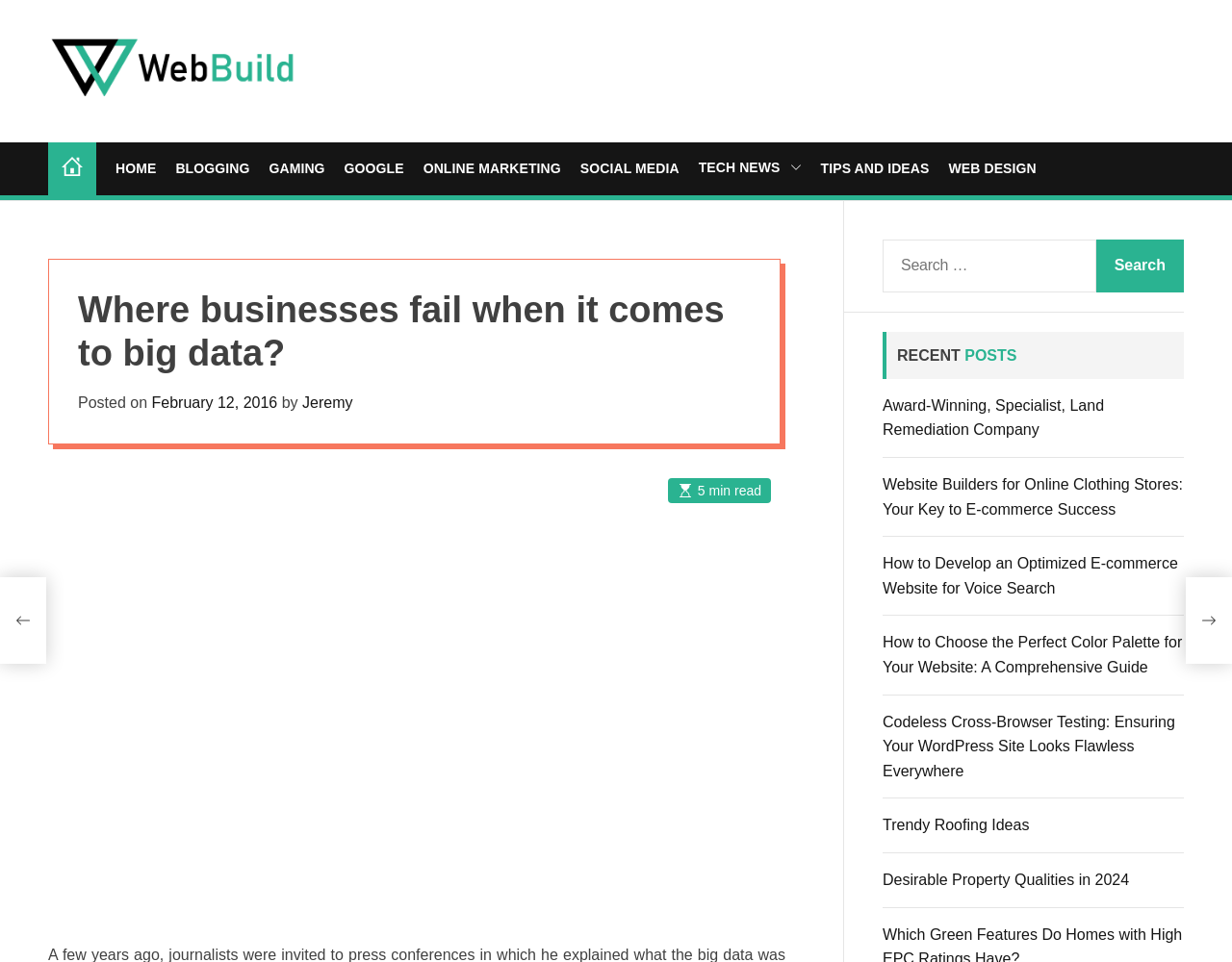Please identify the bounding box coordinates of the region to click in order to complete the given instruction: "Click on the 'Home' link". The coordinates should be four float numbers between 0 and 1, i.e., [left, top, right, bottom].

[0.05, 0.152, 0.067, 0.198]